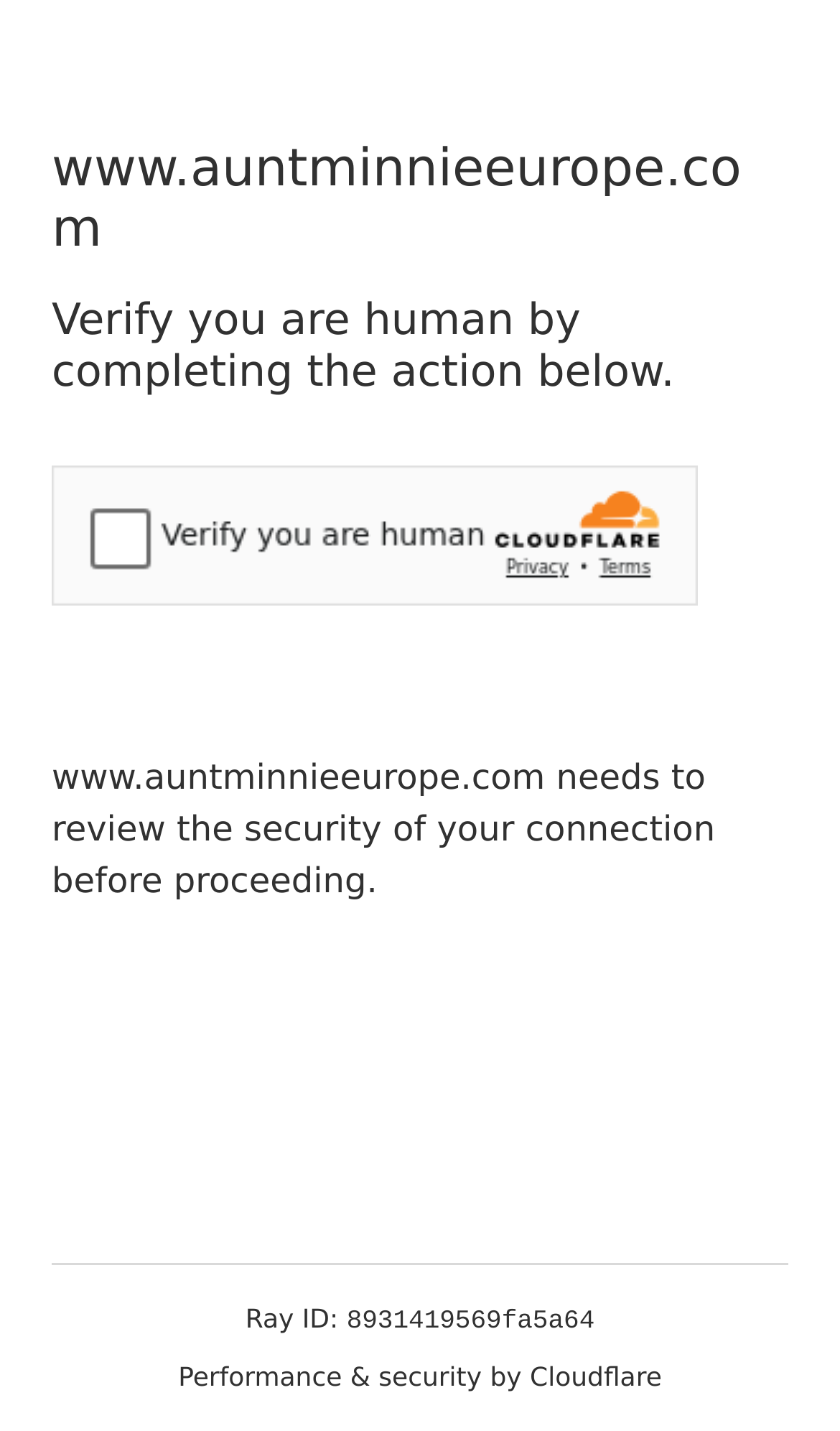Using the information shown in the image, answer the question with as much detail as possible: What is the ID of the Ray?

The ID of the Ray is '8931419569fa5a64', which is displayed at the bottom of the webpage, along with the text 'Ray ID:'